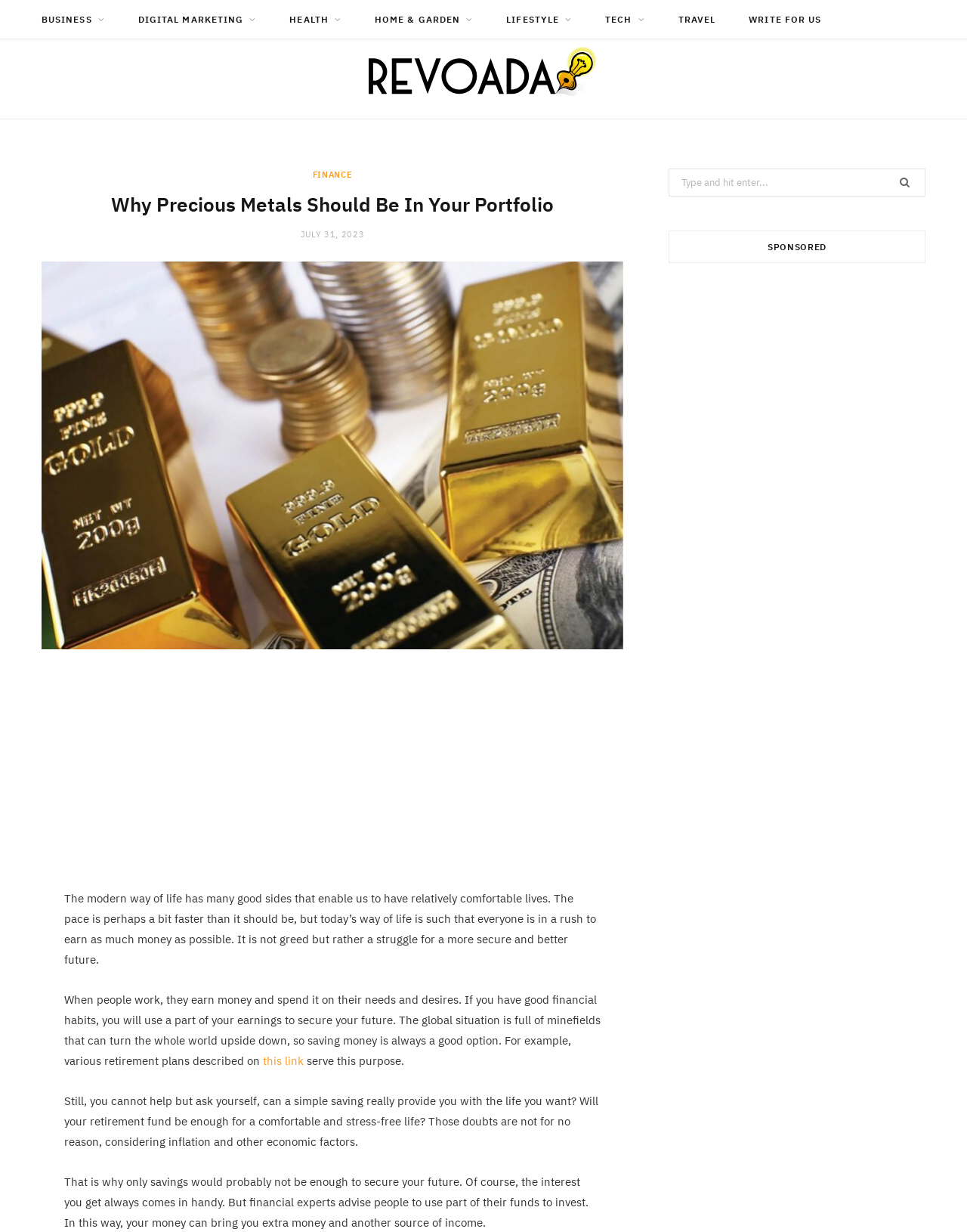Answer the question with a brief word or phrase:
What is the function of the search box?

Search for content